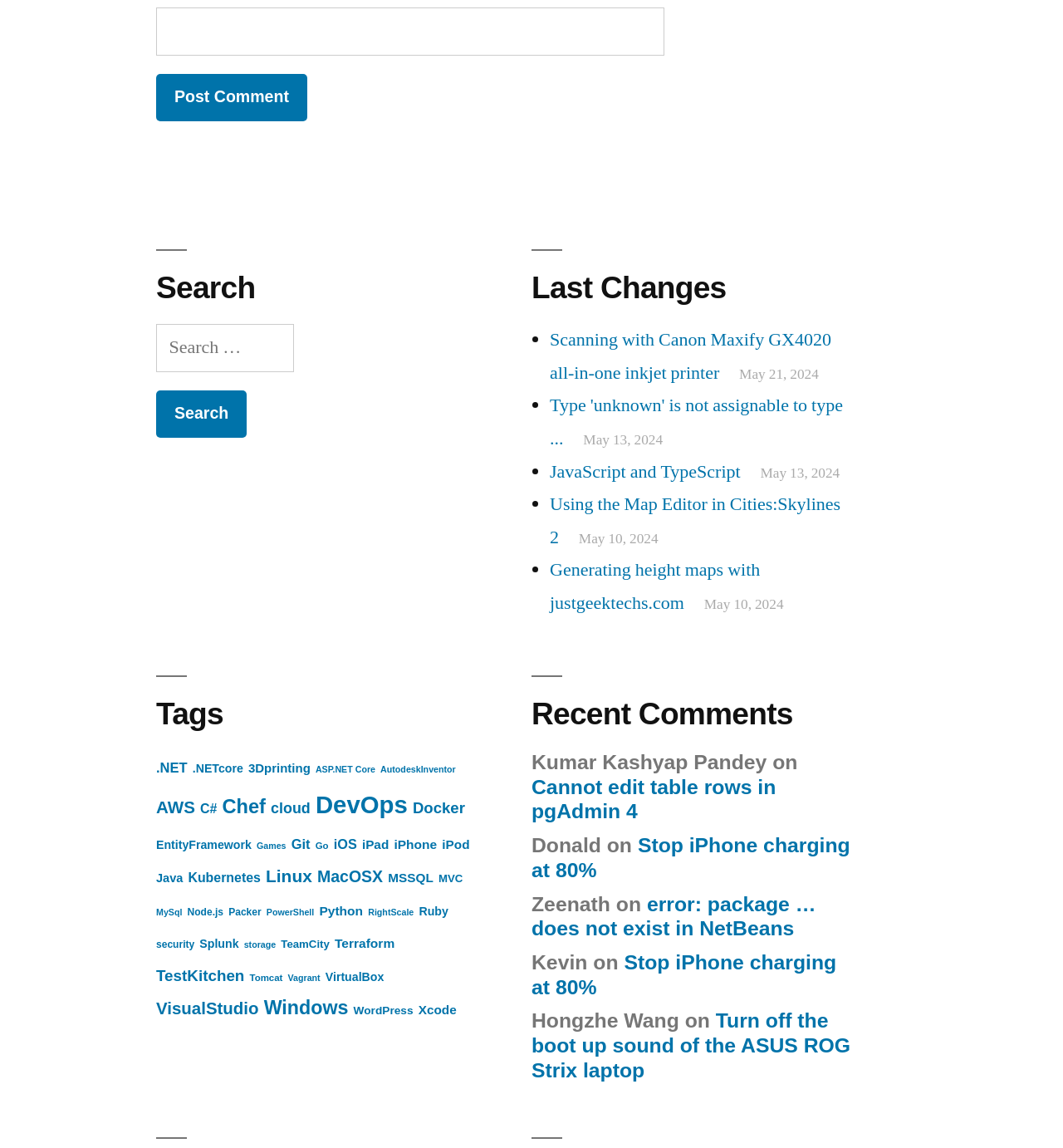Provide the bounding box coordinates of the HTML element this sentence describes: "Join The Geex". The bounding box coordinates consist of four float numbers between 0 and 1, i.e., [left, top, right, bottom].

None